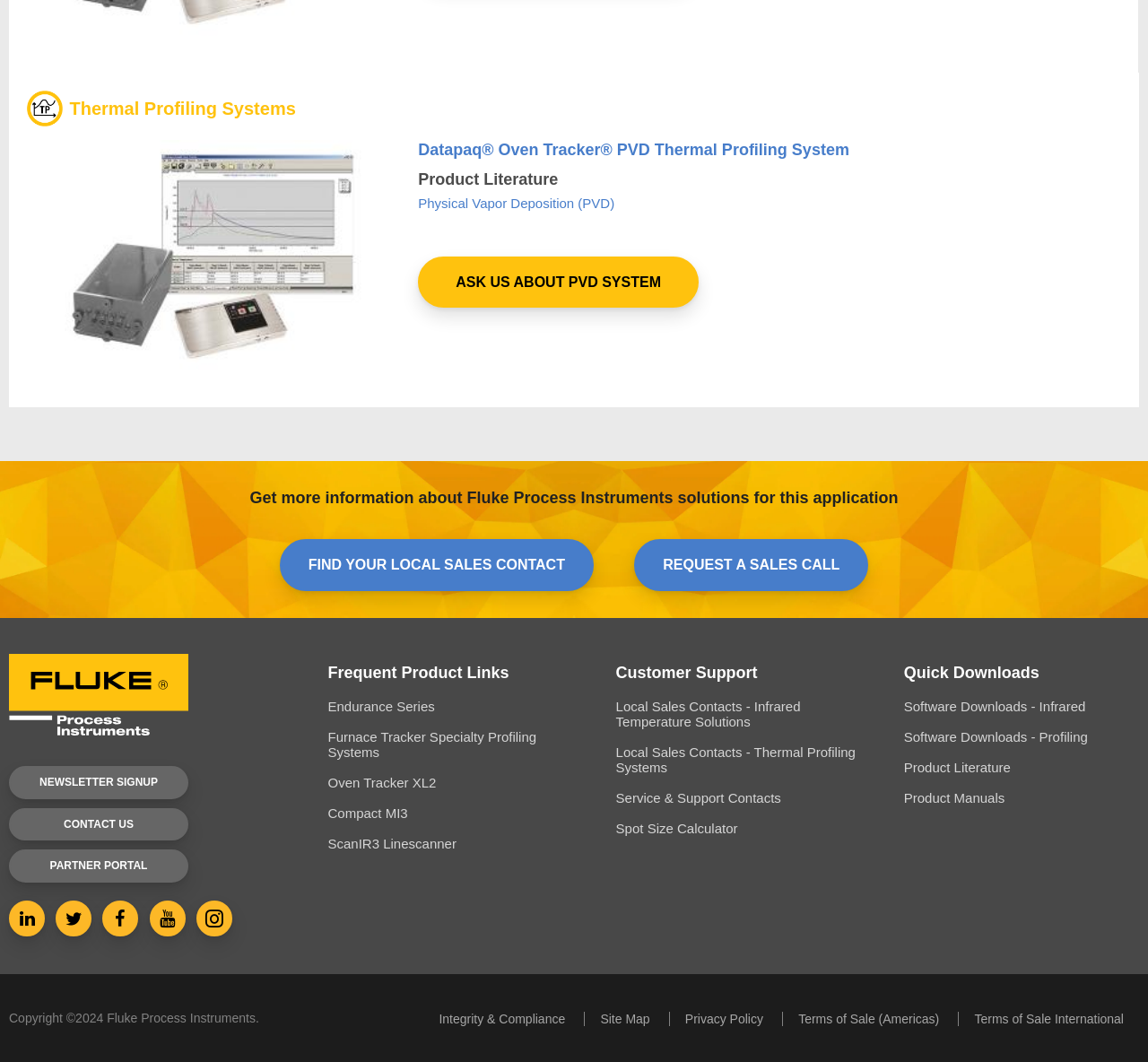Show the bounding box coordinates of the element that should be clicked to complete the task: "Request a sales call".

[0.553, 0.508, 0.756, 0.557]